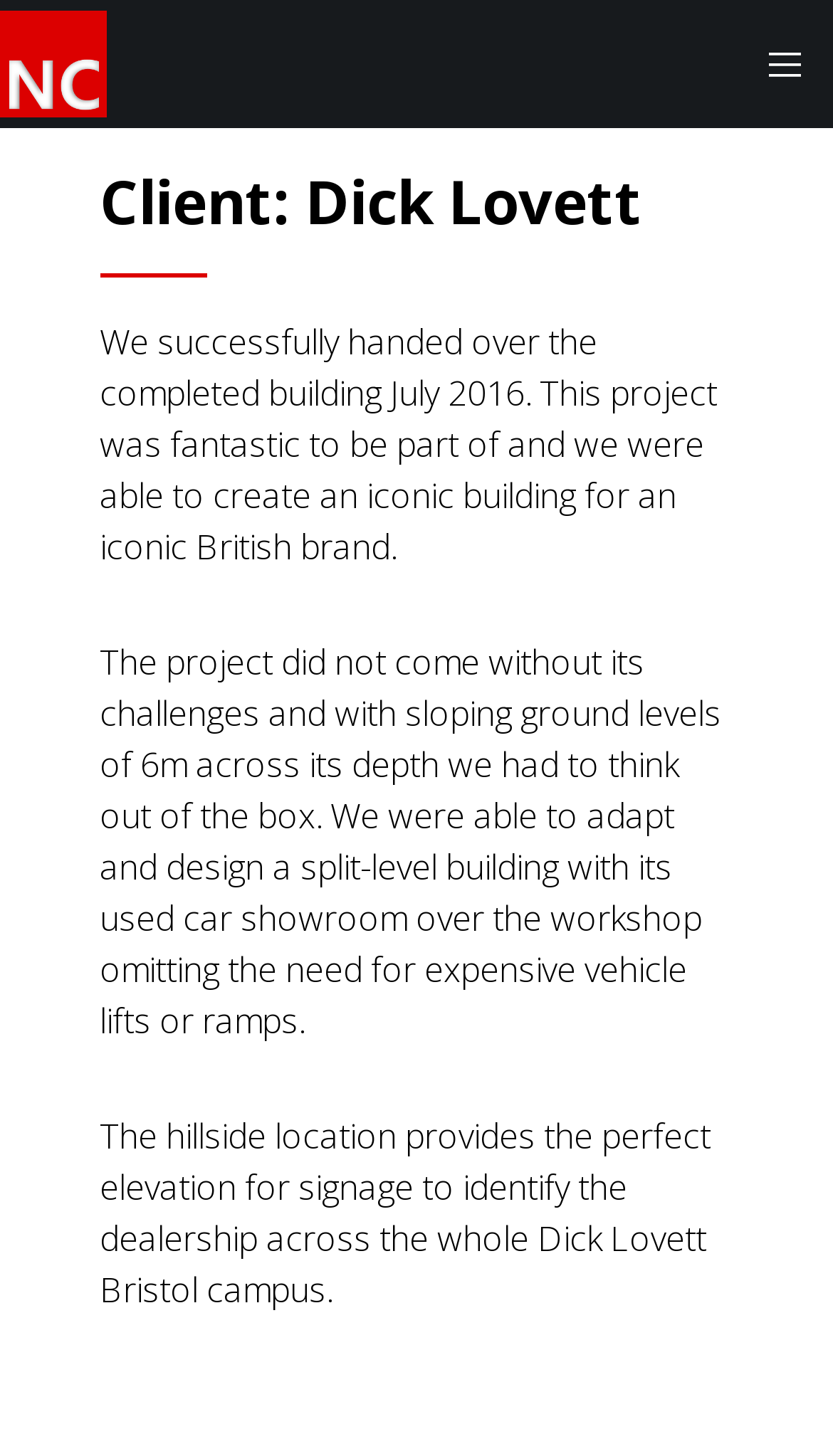Given the element description: "alt="NC Architects"", predict the bounding box coordinates of the UI element it refers to, using four float numbers between 0 and 1, i.e., [left, top, right, bottom].

[0.0, 0.044, 0.128, 0.117]